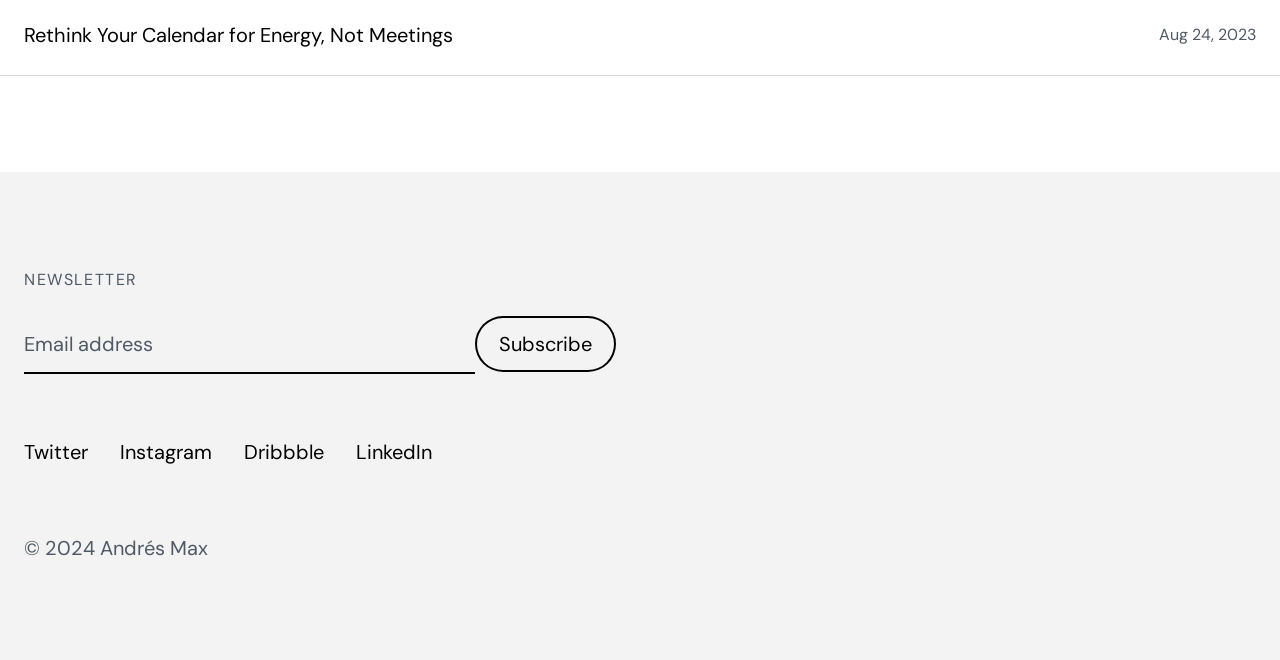What is the heading above the textbox?
Using the visual information, answer the question in a single word or phrase.

NEWSLETTER